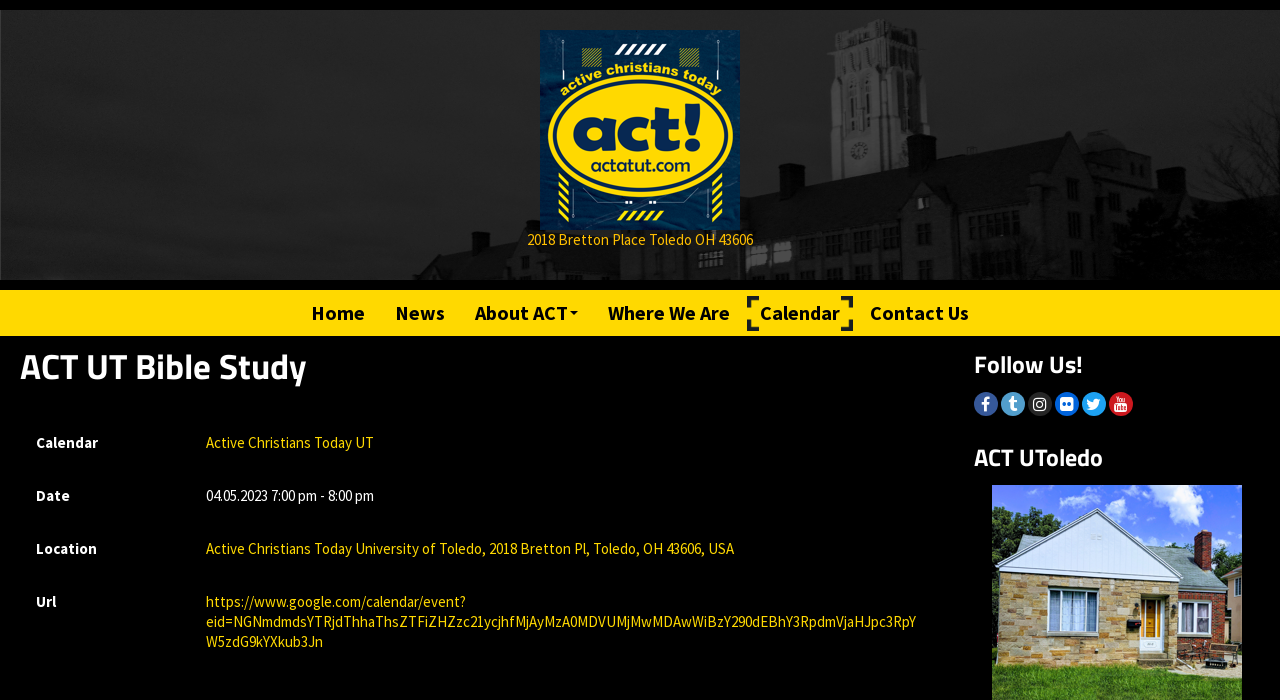Indicate the bounding box coordinates of the clickable region to achieve the following instruction: "Get directions to the Bible Study location."

[0.161, 0.77, 0.573, 0.799]